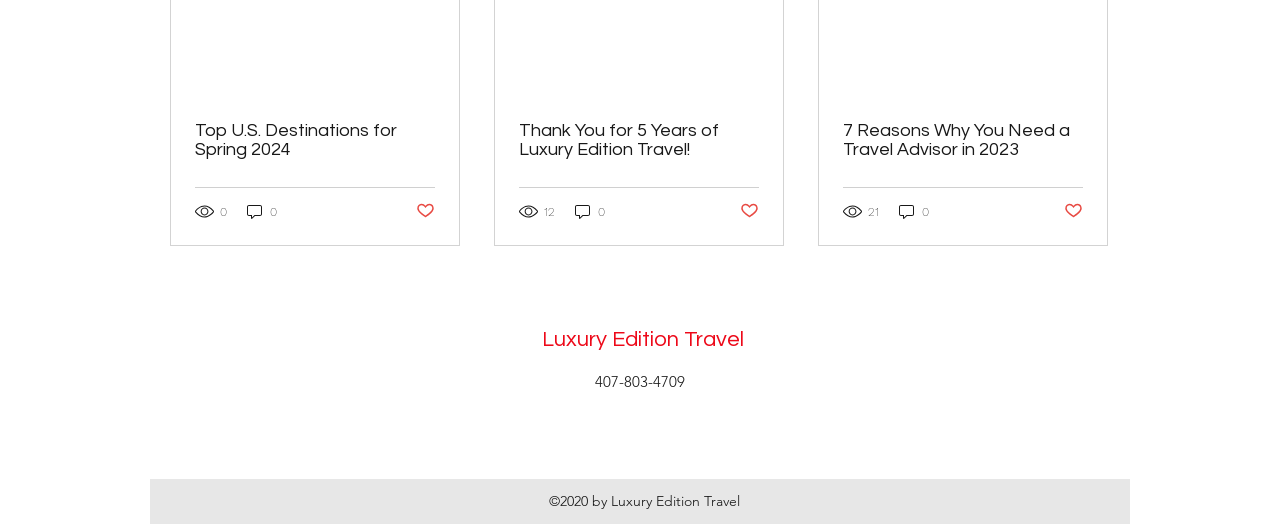Please determine the bounding box coordinates of the element's region to click in order to carry out the following instruction: "Click on the button to like the post". The coordinates should be four float numbers between 0 and 1, i.e., [left, top, right, bottom].

[0.325, 0.383, 0.34, 0.423]